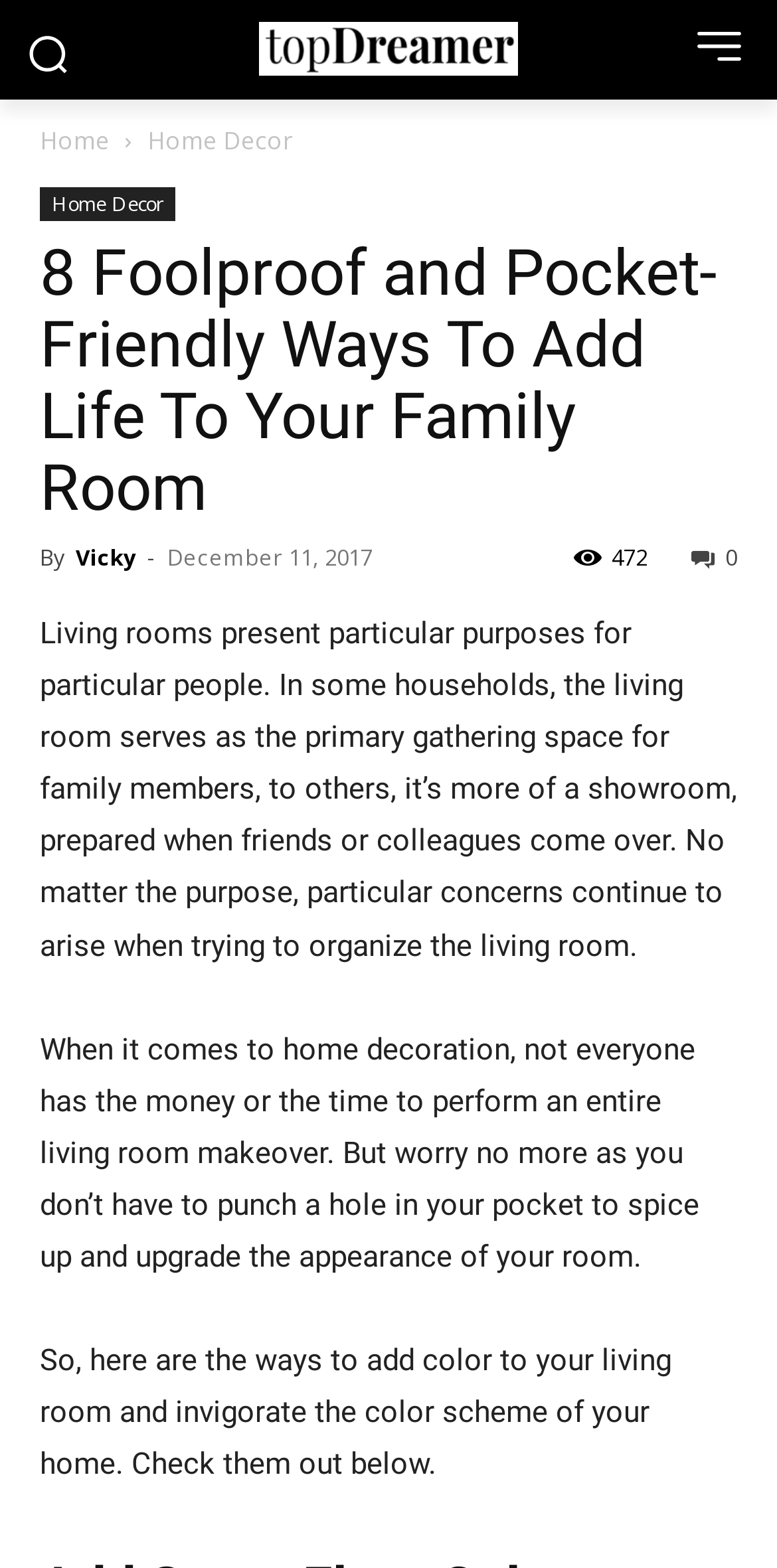How many views does the article have?
Please provide a single word or phrase answer based on the image.

472